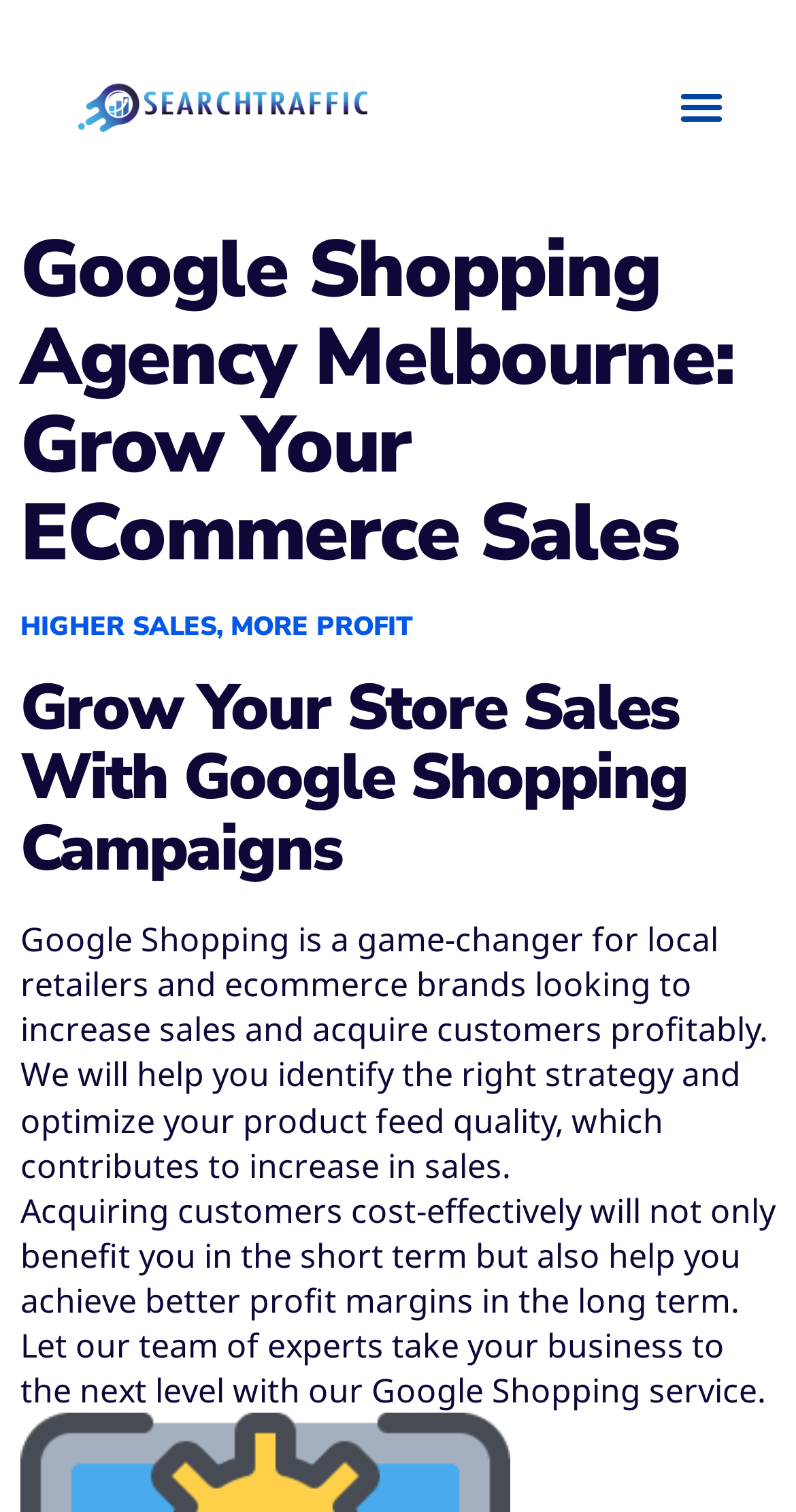Describe in detail what you see on the webpage.

The webpage is about Google Shopping services, specifically highlighting its benefits for local retailers and ecommerce brands. At the top left of the page, there is a link. On the top right, there is a menu toggle button. Below the menu toggle button, there are three headings in a vertical sequence. The first heading reads "Google Shopping Agency Melbourne: Grow Your ECommerce Sales". The second heading is "HIGHER SALES, MORE PROFIT", and the third heading is "Grow Your Store Sales With Google Shopping Campaigns". 

Below these headings, there are three paragraphs of text. The first paragraph summarizes the benefits of Google Shopping, stating that it is a game-changer for local retailers and ecommerce brands looking to increase sales and acquire customers profitably. The second paragraph explains that the service will help identify the right strategy and optimize product feed quality, leading to an increase in sales. The third paragraph highlights the long-term benefits of acquiring customers cost-effectively, which can lead to better profit margins, and offers the expertise of the team to take the business to the next level with their Google Shopping service.